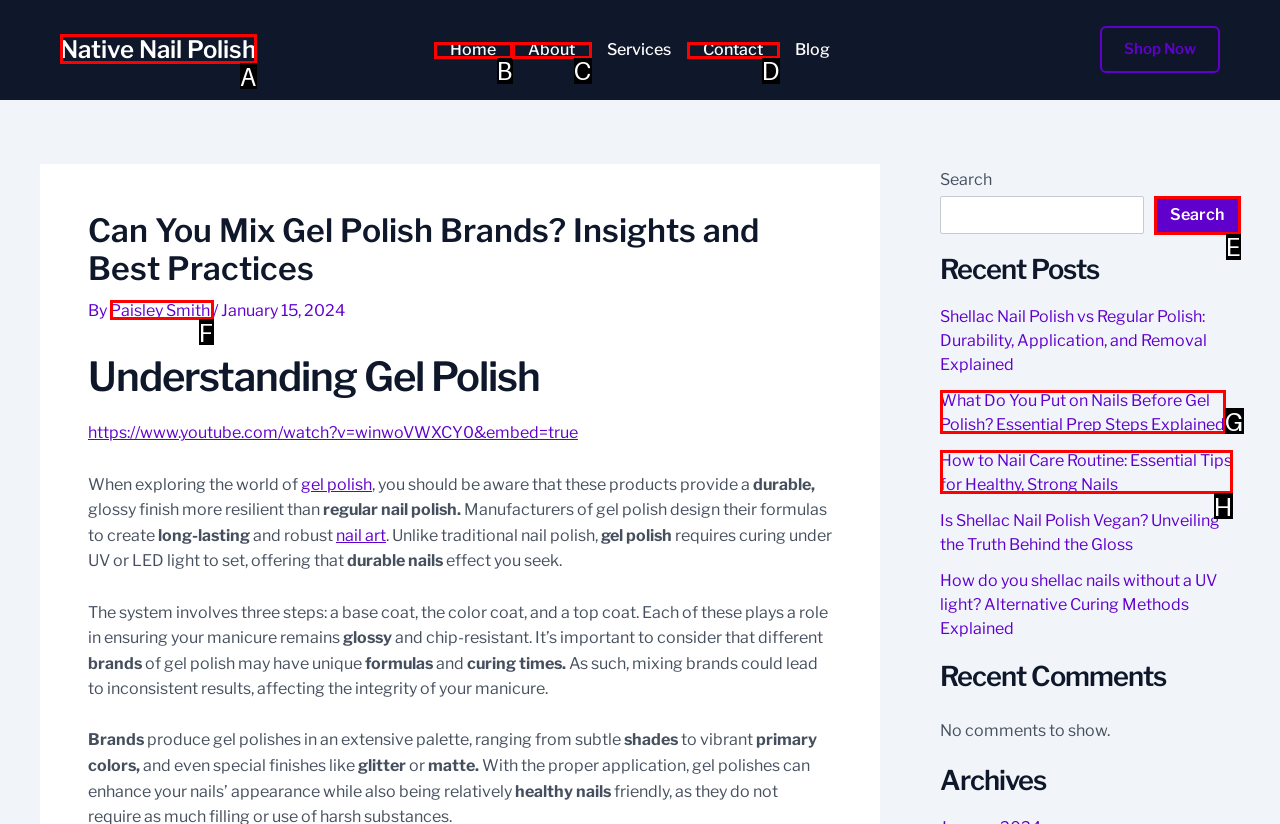From the options presented, which lettered element matches this description: About
Reply solely with the letter of the matching option.

C